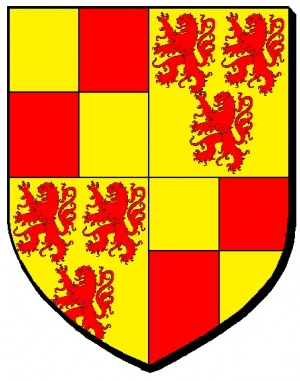Describe every aspect of the image in depth.

This image depicts the coat of arms of Palisse, which features a distinctive heraldic design. The shield is divided into four quadrants, alternating between red and yellow fields. The first and fourth quadrants contain red lions, which symbolize strength and courage, set against a yellow background. The second and third quadrants feature a solid yellow background, providing a striking contrast to the bold red colors surrounding them. This heraldic emblem was adopted on January 8, 1989, representing the heritage and identity of the Palisse region in the Corrèze department of France. The design encapsulates elements of traditional French heraldry, reflecting both historical significance and artistic style.